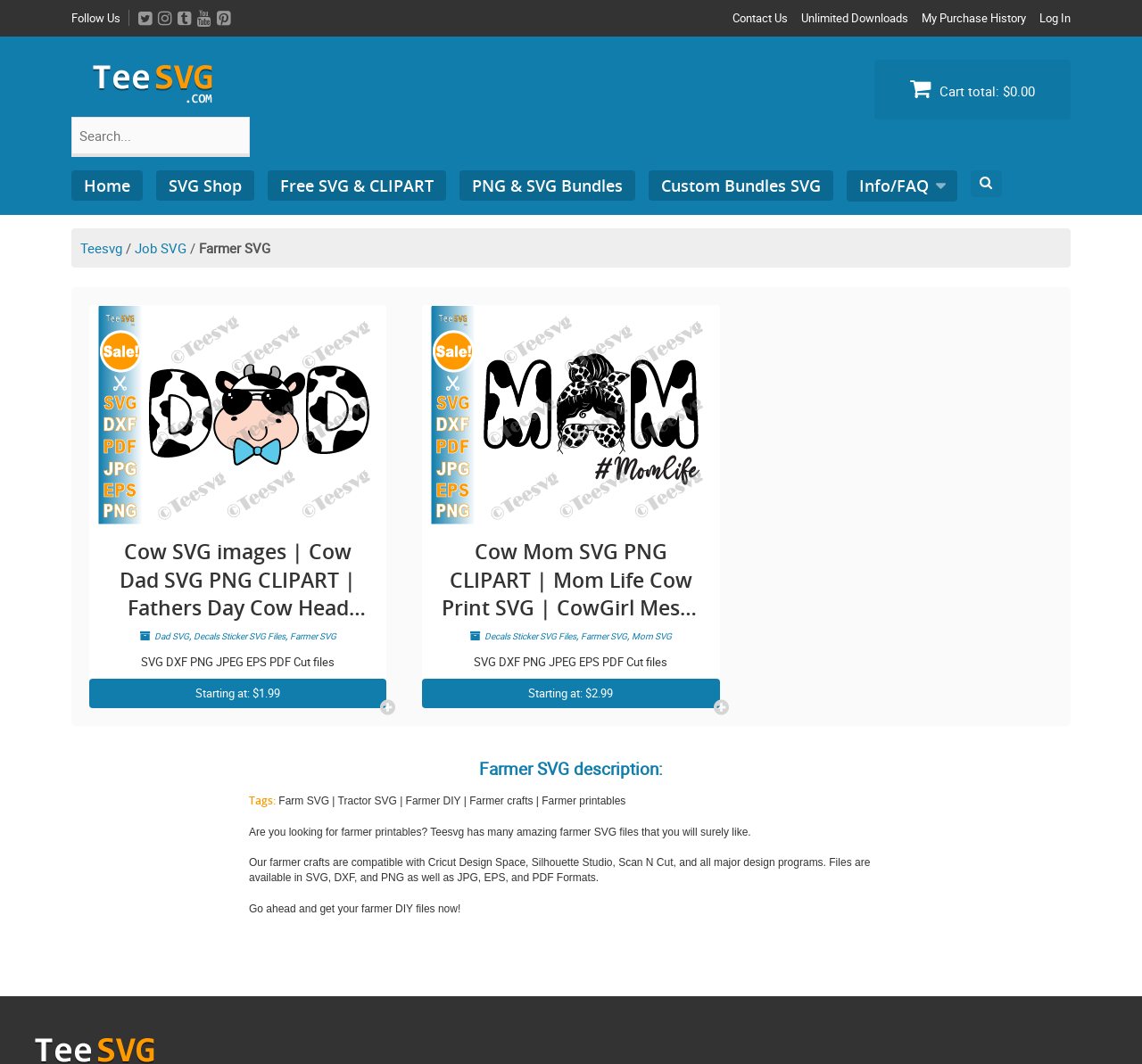Identify the bounding box for the UI element described as: "Info/FAQ". Ensure the coordinates are four float numbers between 0 and 1, formatted as [left, top, right, bottom].

[0.741, 0.16, 0.838, 0.189]